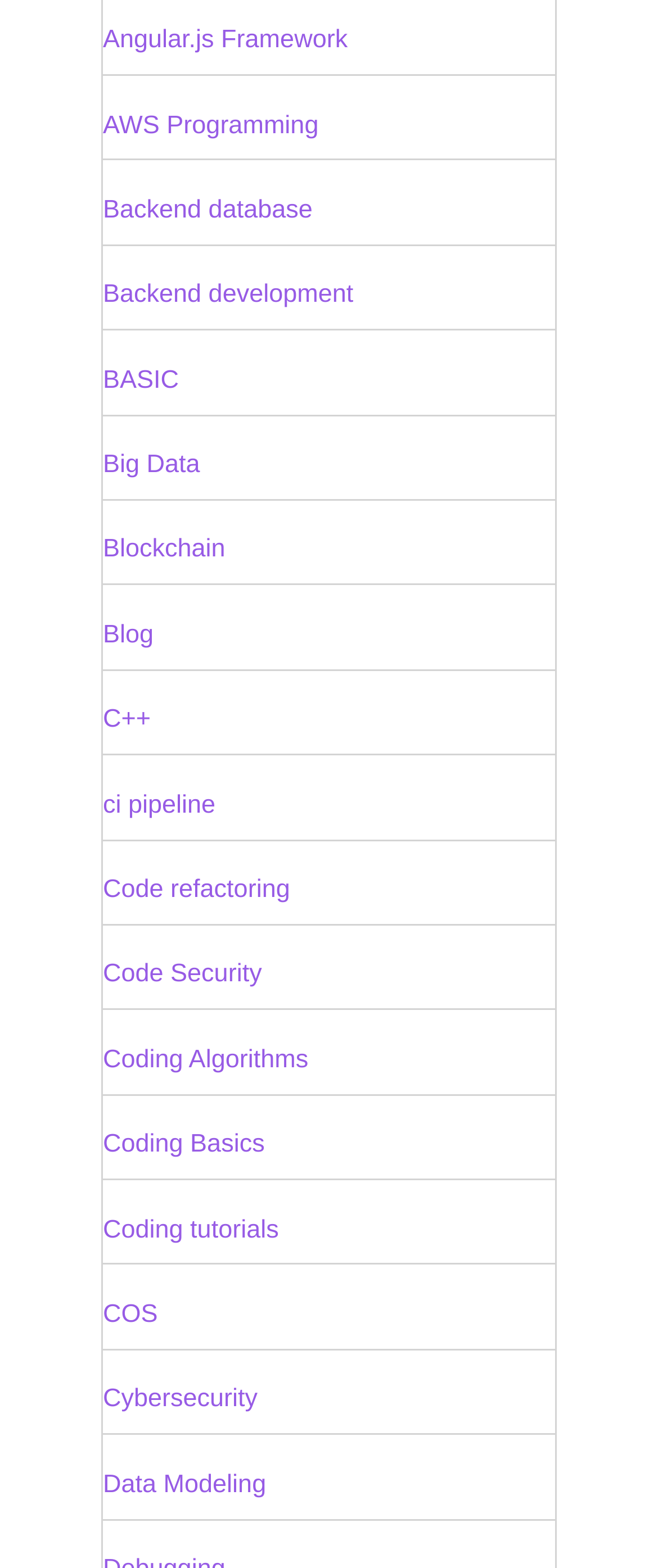How many links have 'Coding' in their topic?
From the image, provide a succinct answer in one word or a short phrase.

3